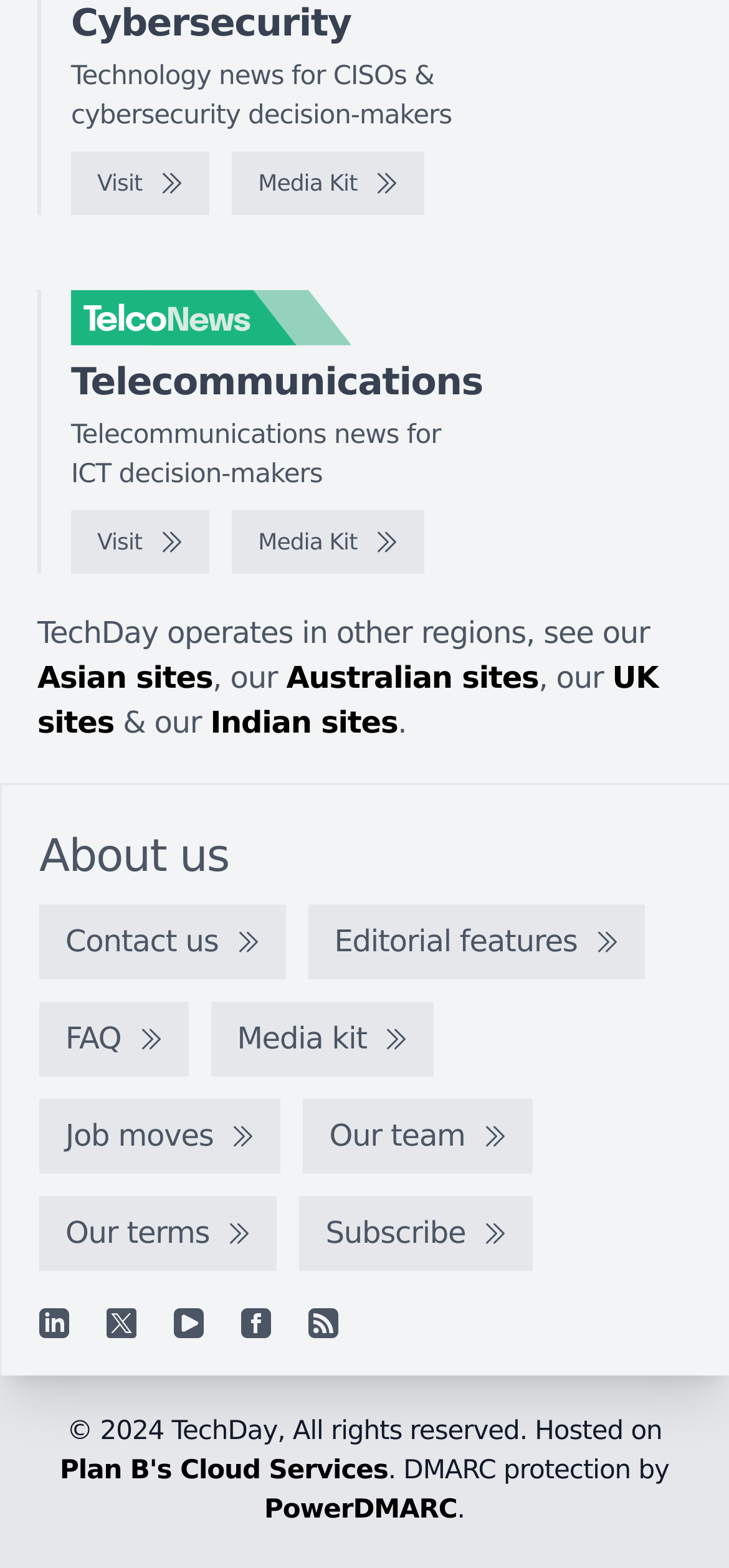Pinpoint the bounding box coordinates of the clickable area needed to execute the instruction: "Check out TelcoNews". The coordinates should be specified as four float numbers between 0 and 1, i.e., [left, top, right, bottom].

[0.097, 0.185, 0.636, 0.221]